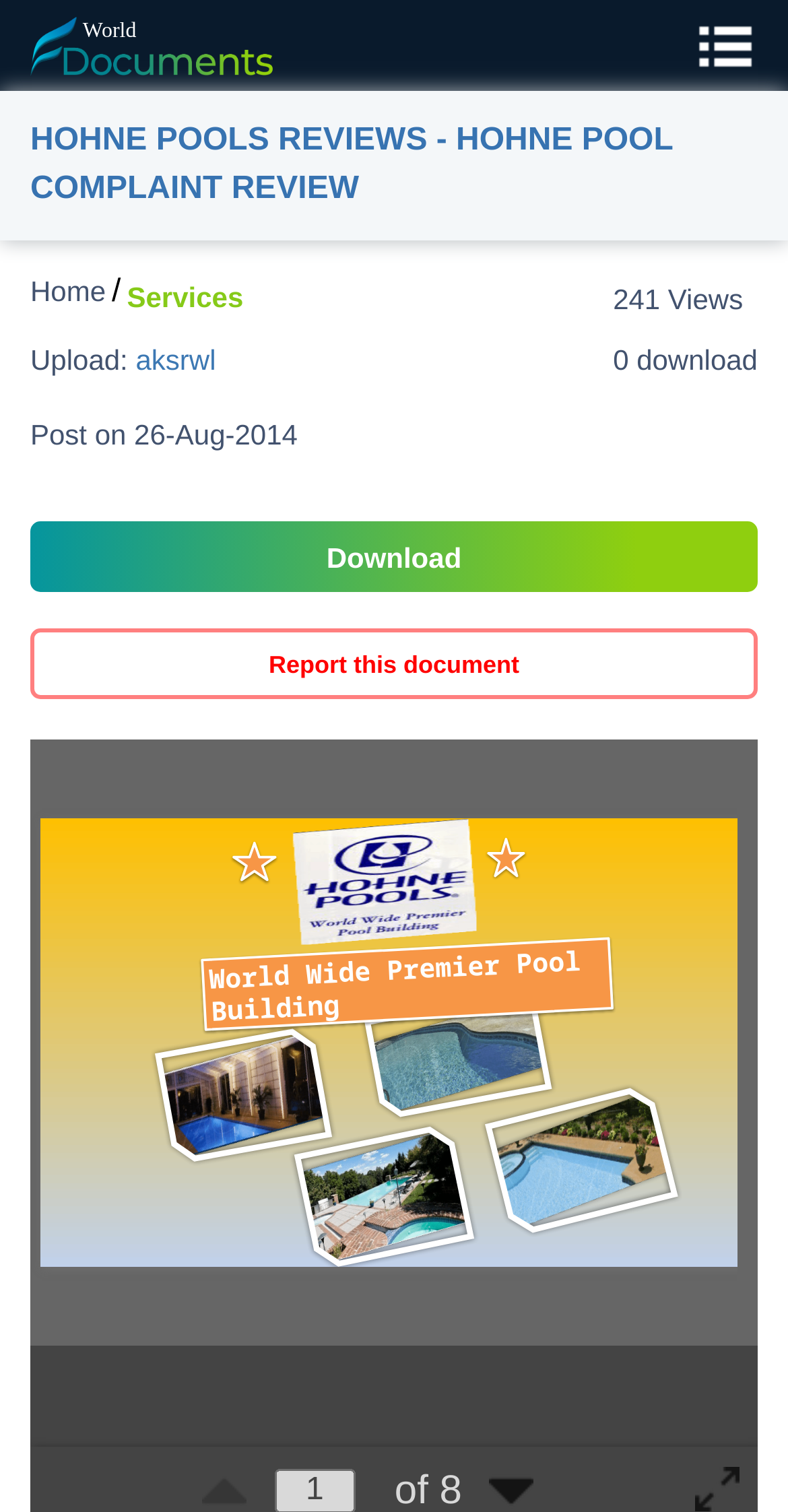Identify the bounding box of the HTML element described as: "Home".

[0.038, 0.182, 0.134, 0.203]